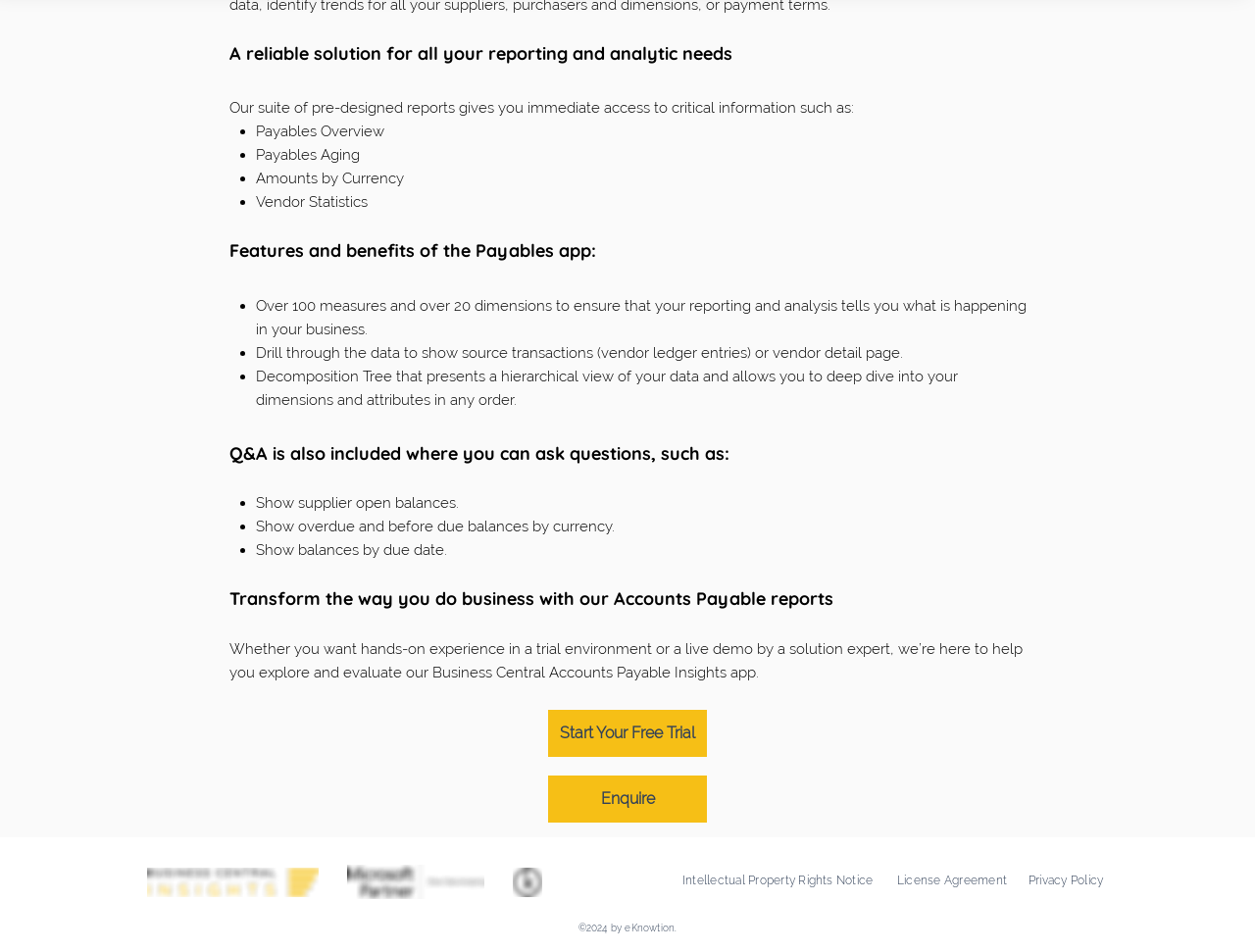Using the webpage screenshot, find the UI element described by Start Your Free Trial. Provide the bounding box coordinates in the format (top-left x, top-left y, bottom-right x, bottom-right y), ensuring all values are floating point numbers between 0 and 1.

[0.437, 0.746, 0.563, 0.795]